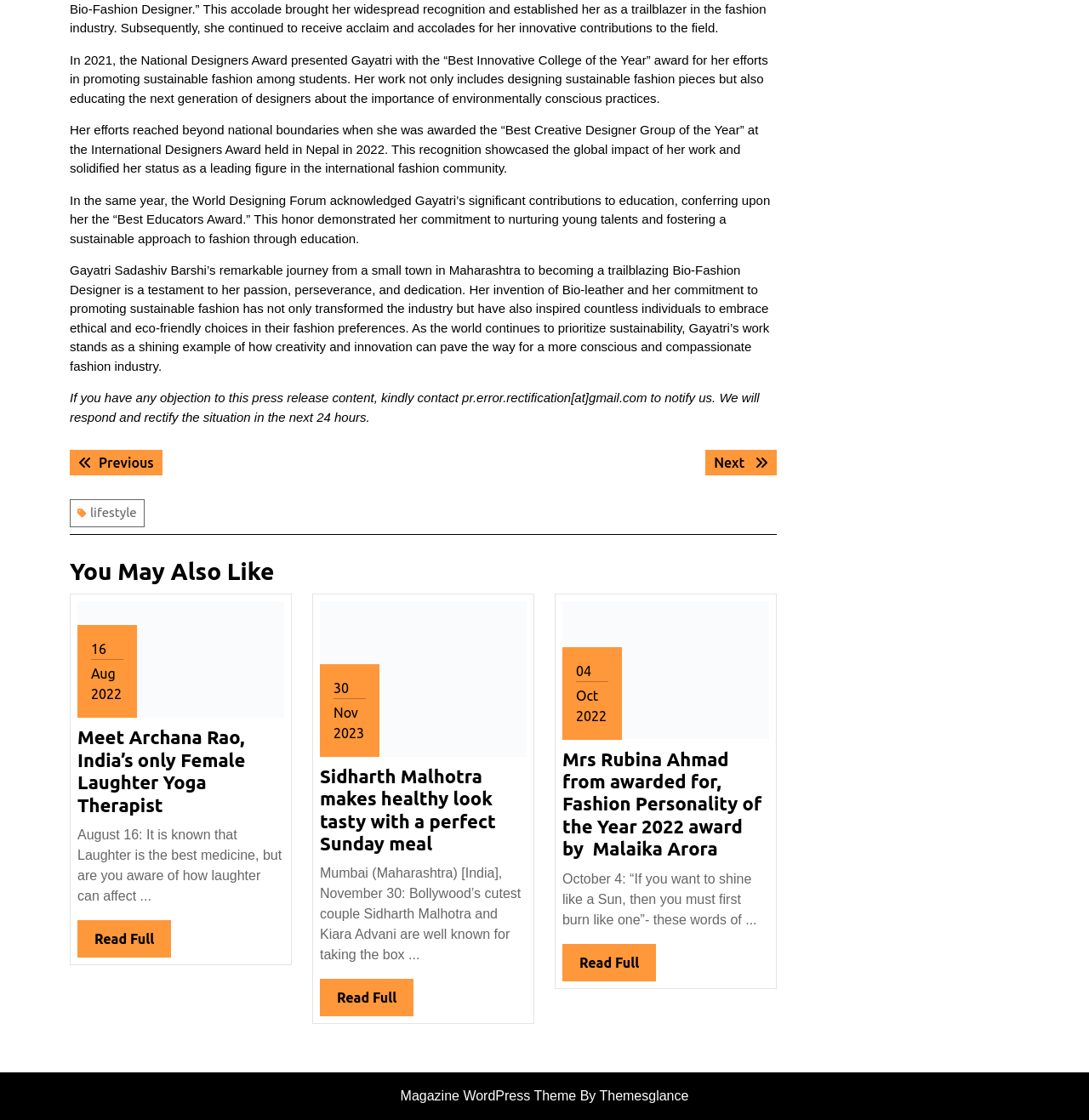Please find the bounding box coordinates of the element's region to be clicked to carry out this instruction: "Click on the 'Next post:' link".

[0.648, 0.402, 0.713, 0.425]